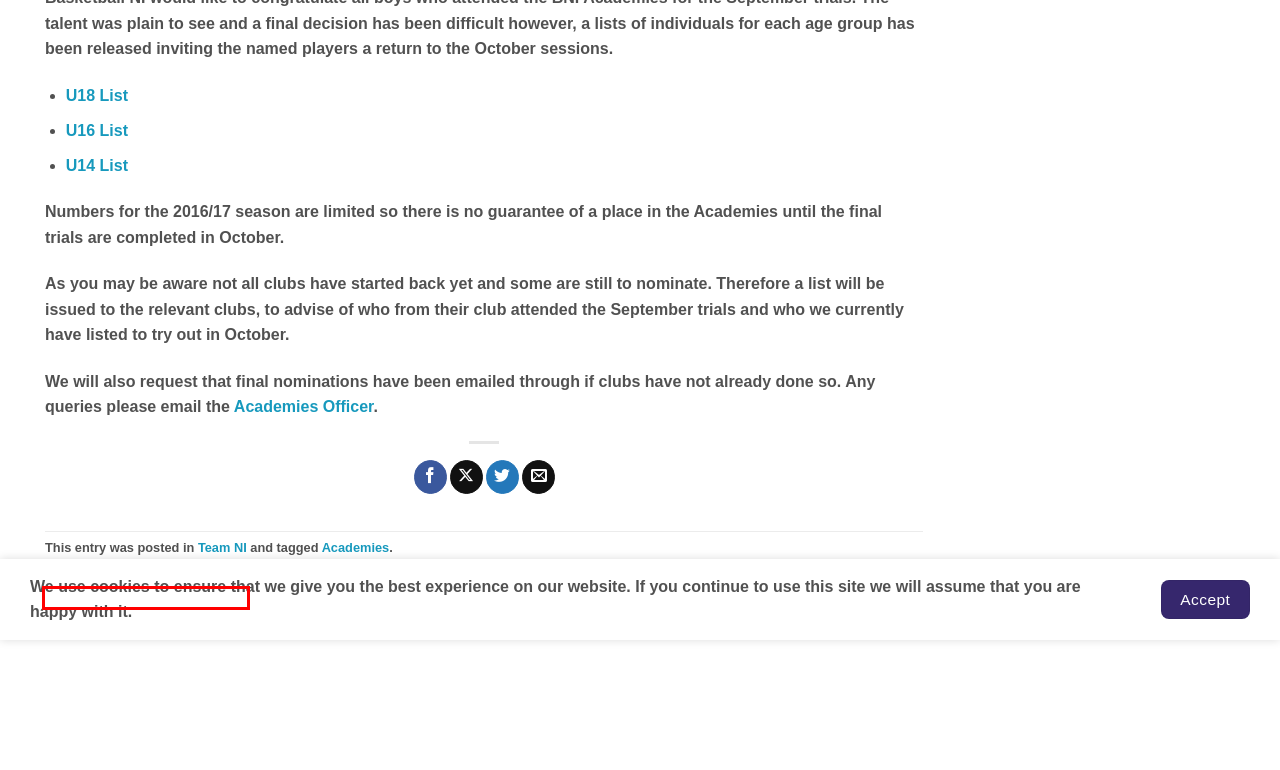You have a screenshot of a webpage, and a red bounding box highlights an element. Select the webpage description that best fits the new page after clicking the element within the bounding box. Options are:
A. Academies Archives - Basketball NI
B. News - Basketball NI
C. Partners - Basketball NI
D. News Archives - Basketball NI
E. Senior & Junior league tables Live - Basketball NI
F. SNI Coaching Awards - Basketball NI
G. Contact - Basketball NI
H. Locker Room - Basketball NI

F